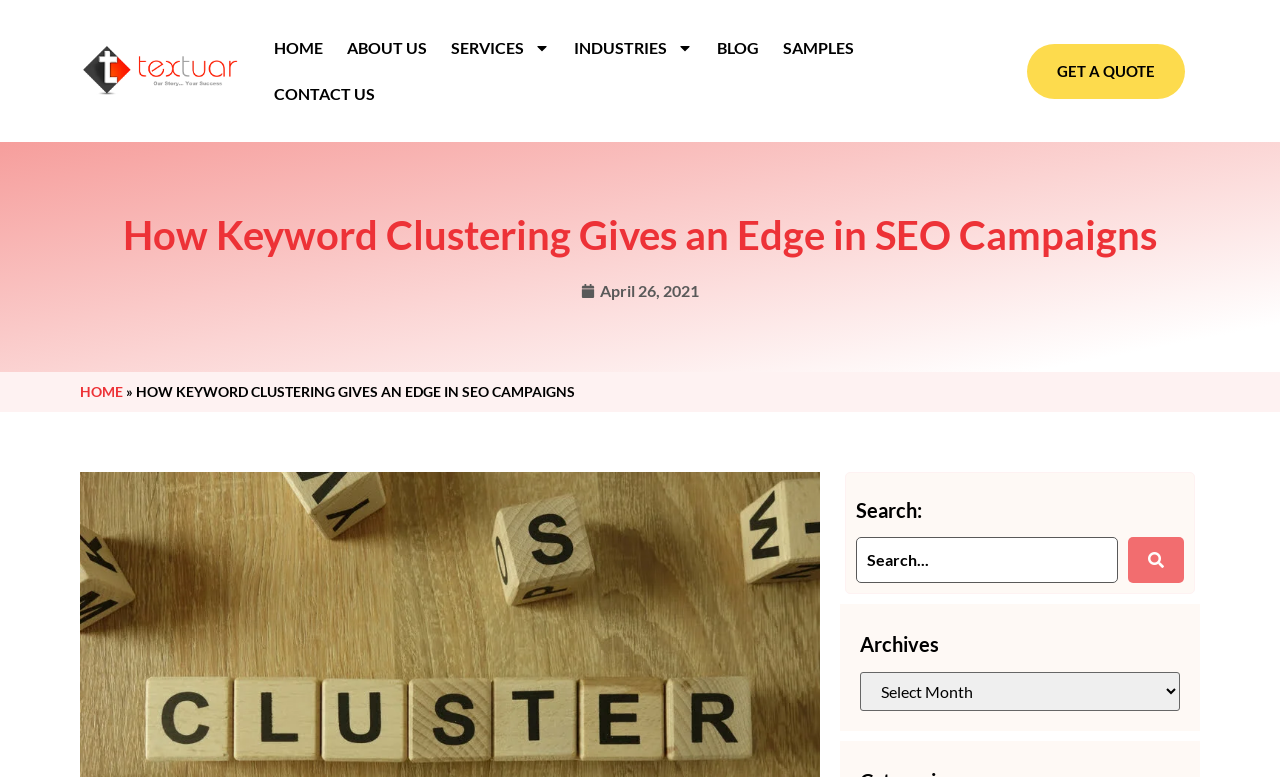What is the purpose of the textbox?
Answer the question in as much detail as possible.

I found a textbox with a placeholder 'Search...' and a search button next to it, so I inferred that the purpose of the textbox is for searching.